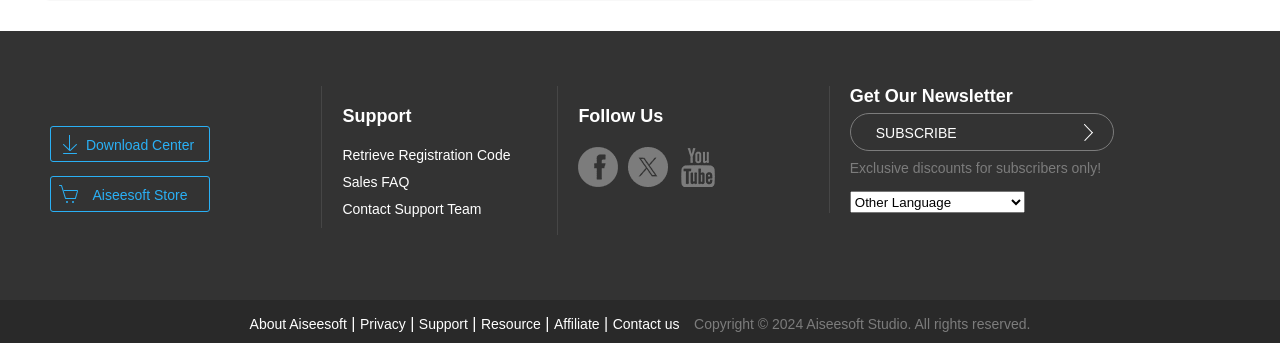Predict the bounding box coordinates of the area that should be clicked to accomplish the following instruction: "Subscribe to the newsletter". The bounding box coordinates should consist of four float numbers between 0 and 1, i.e., [left, top, right, bottom].

[0.664, 0.329, 0.87, 0.44]